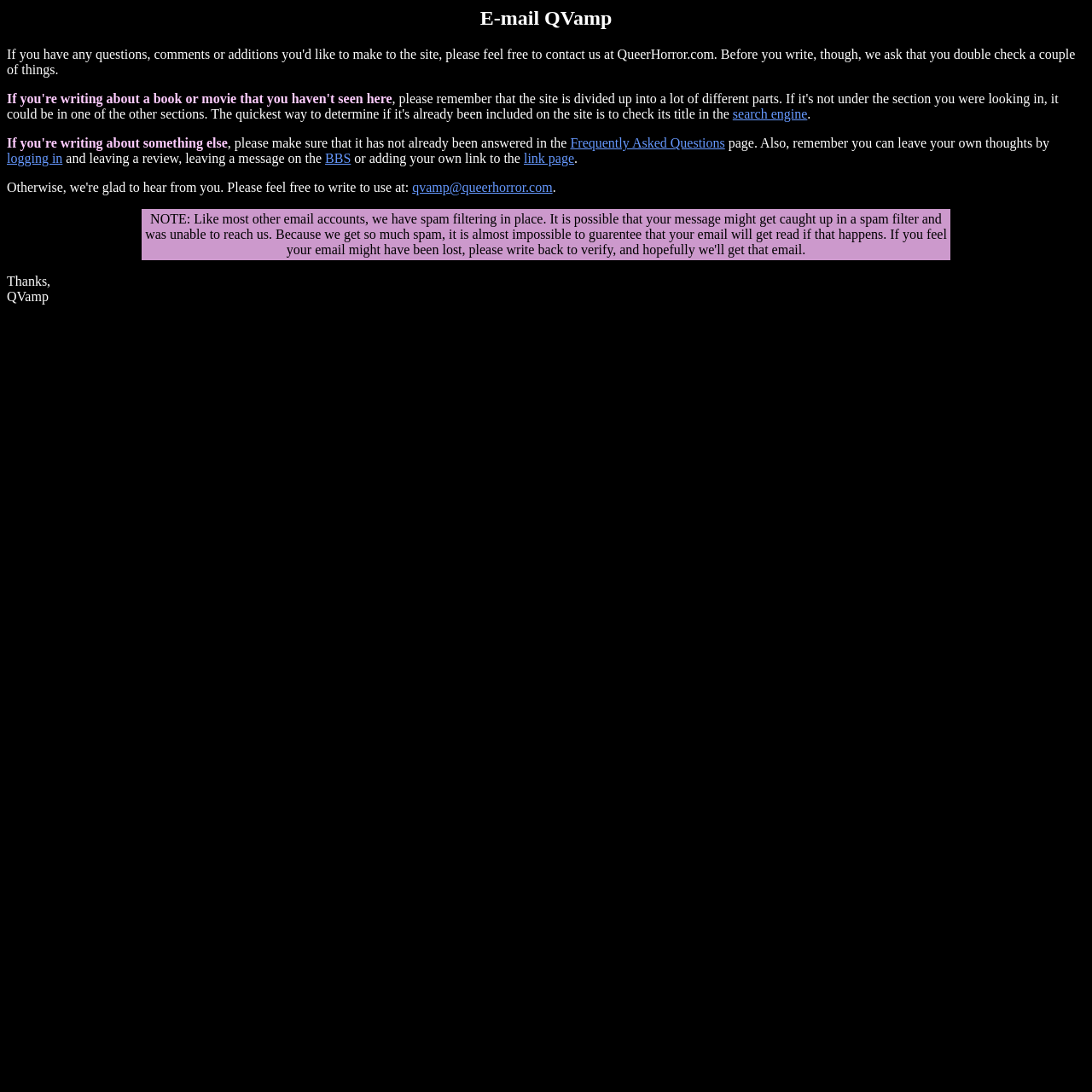Please study the image and answer the question comprehensively:
What might happen to an email sent to QVamp?

I found this information in the note section of the page, which explains that QVamp has spam filtering in place and it's possible that an email might get caught up in it.